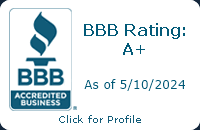What is the purpose of the link in the image?
Based on the screenshot, respond with a single word or phrase.

To provide more information